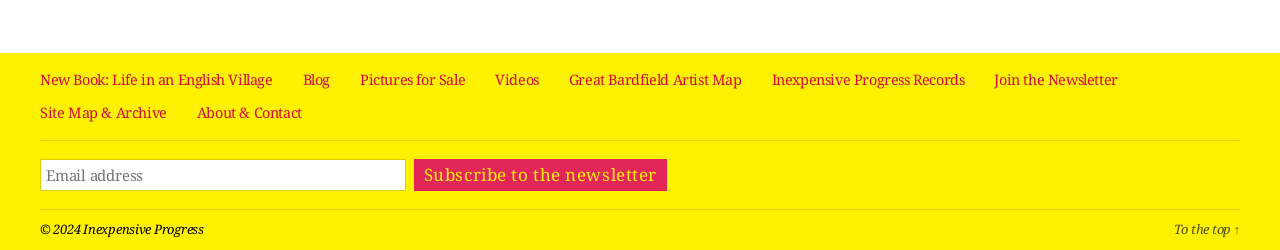Please identify the coordinates of the bounding box for the clickable region that will accomplish this instruction: "Visit the blog".

[0.236, 0.282, 0.258, 0.358]